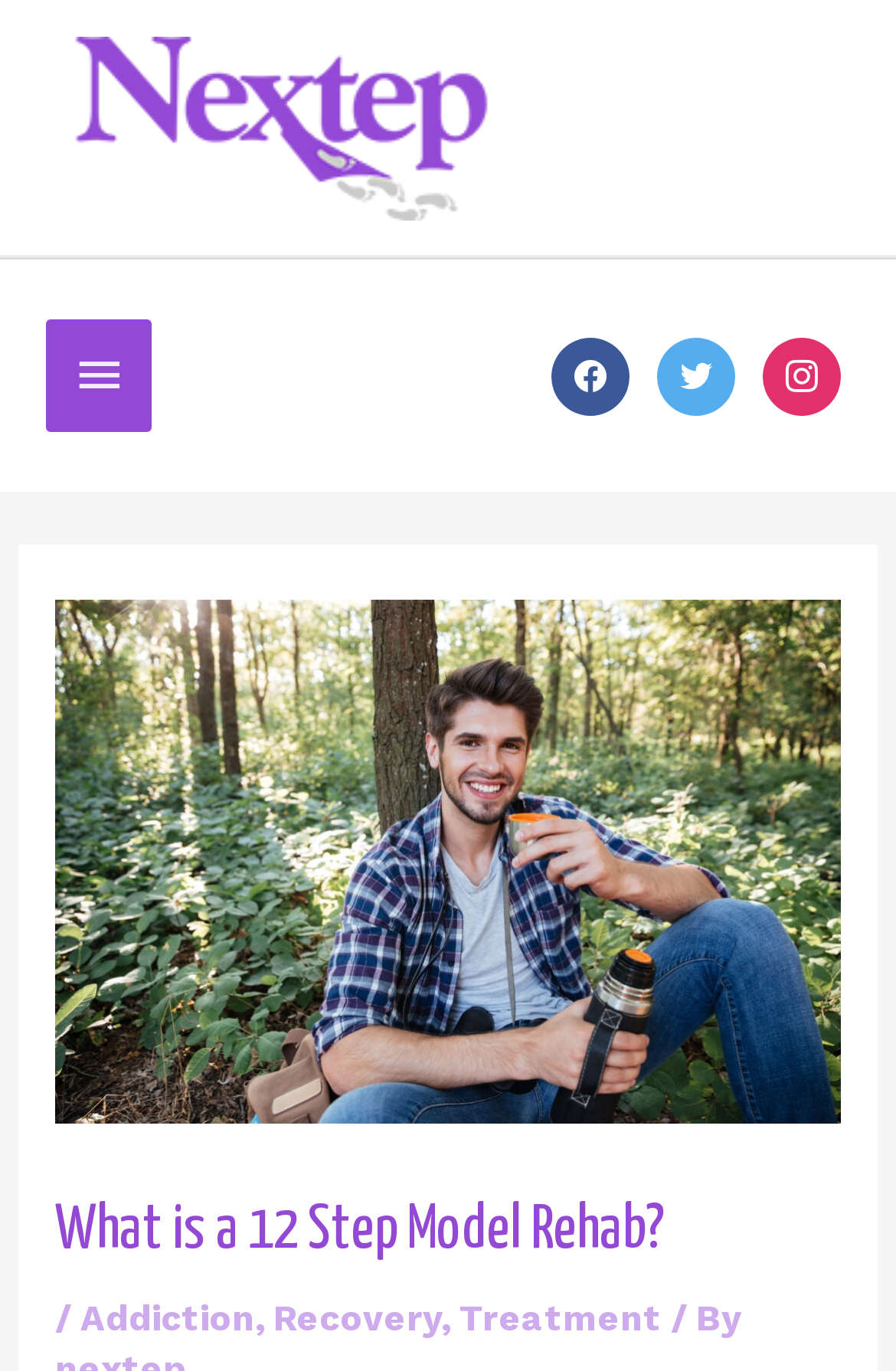Could you provide the bounding box coordinates for the portion of the screen to click to complete this instruction: "Visit The Nextep website"?

[0.051, 0.076, 0.605, 0.106]